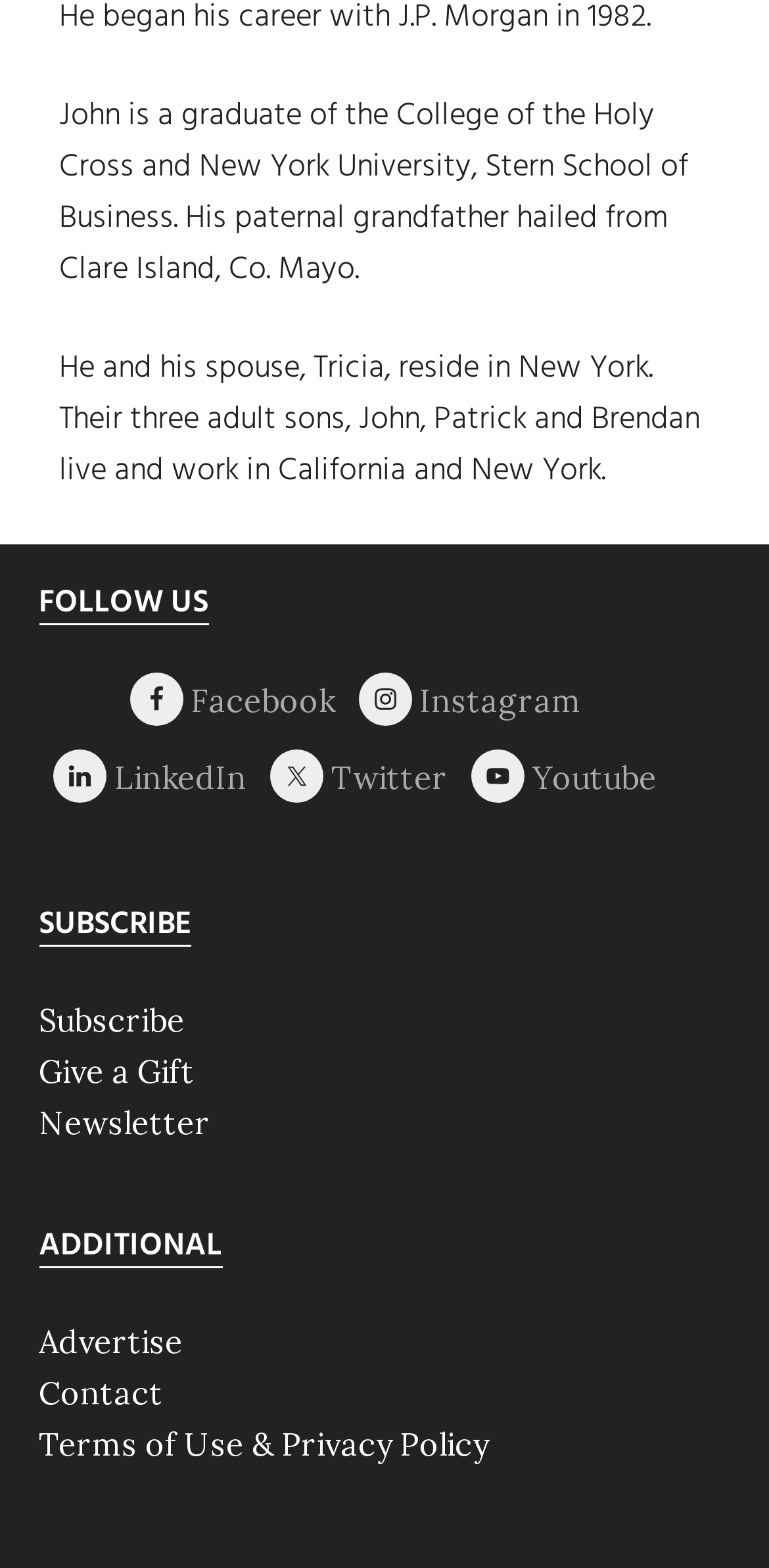How many social media platforms are listed?
Provide a comprehensive and detailed answer to the question.

By examining the links and images under the 'FOLLOW US' heading, we can count the number of social media platforms listed, which are Facebook, Instagram, LinkedIn, Twitter, and YouTube, totaling 5 platforms.